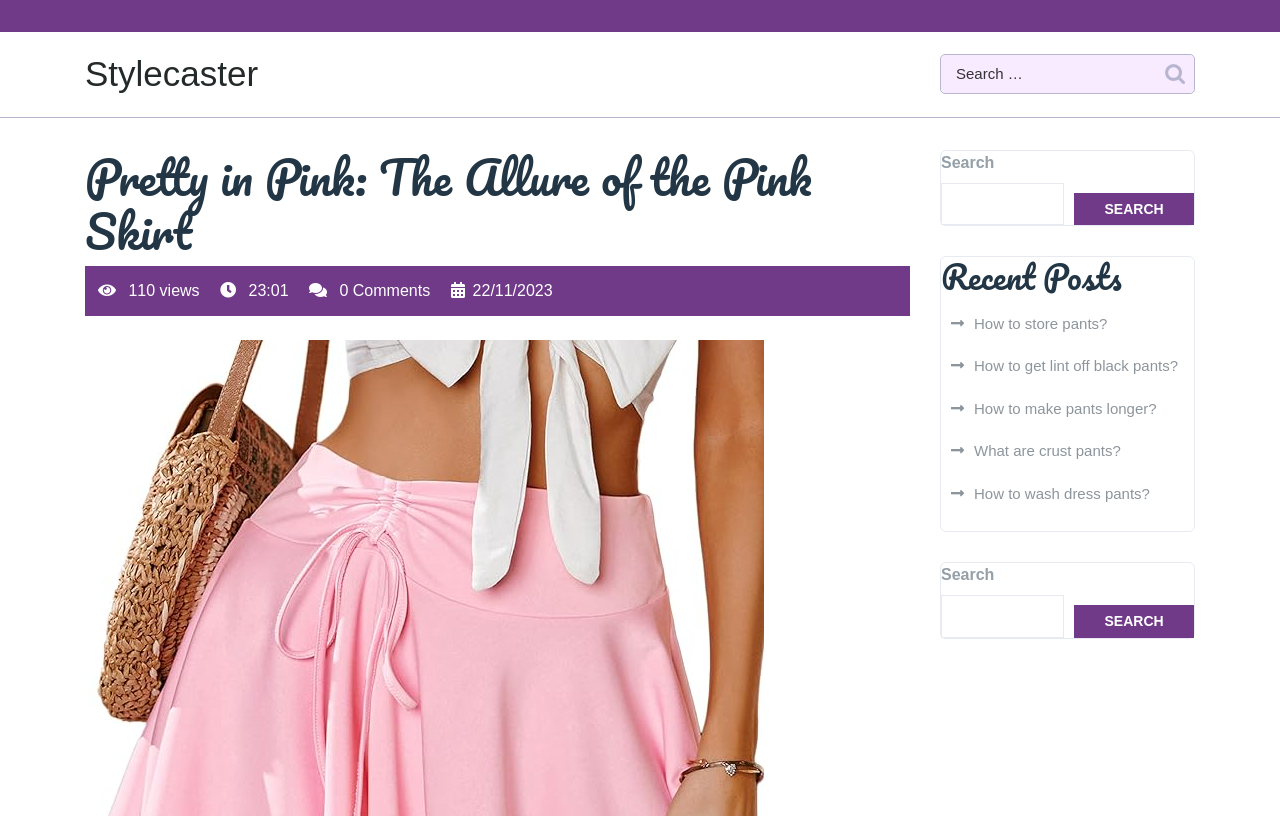Pinpoint the bounding box coordinates of the clickable area needed to execute the instruction: "Click on the Stylecaster link". The coordinates should be specified as four float numbers between 0 and 1, i.e., [left, top, right, bottom].

[0.066, 0.066, 0.202, 0.114]